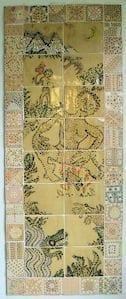What does the artwork serve as?
Answer the question with as much detail as you can, using the image as a reference.

The caption states that the artwork serves as a visual companion to the stories, enriching the experience for young readers and encouraging them to delve into the world of storytelling.